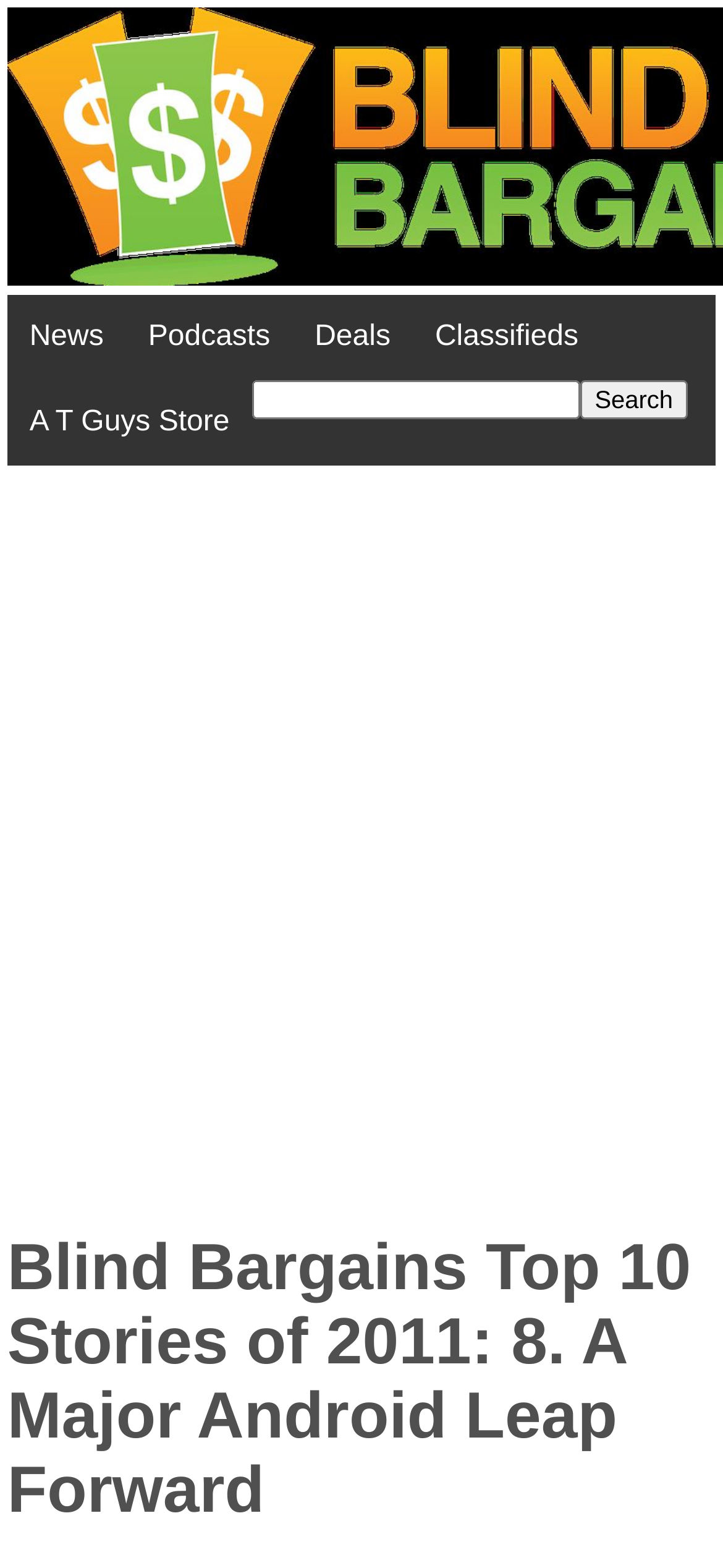Respond with a single word or phrase:
What is the shortcut key for the Search button?

Alt+s